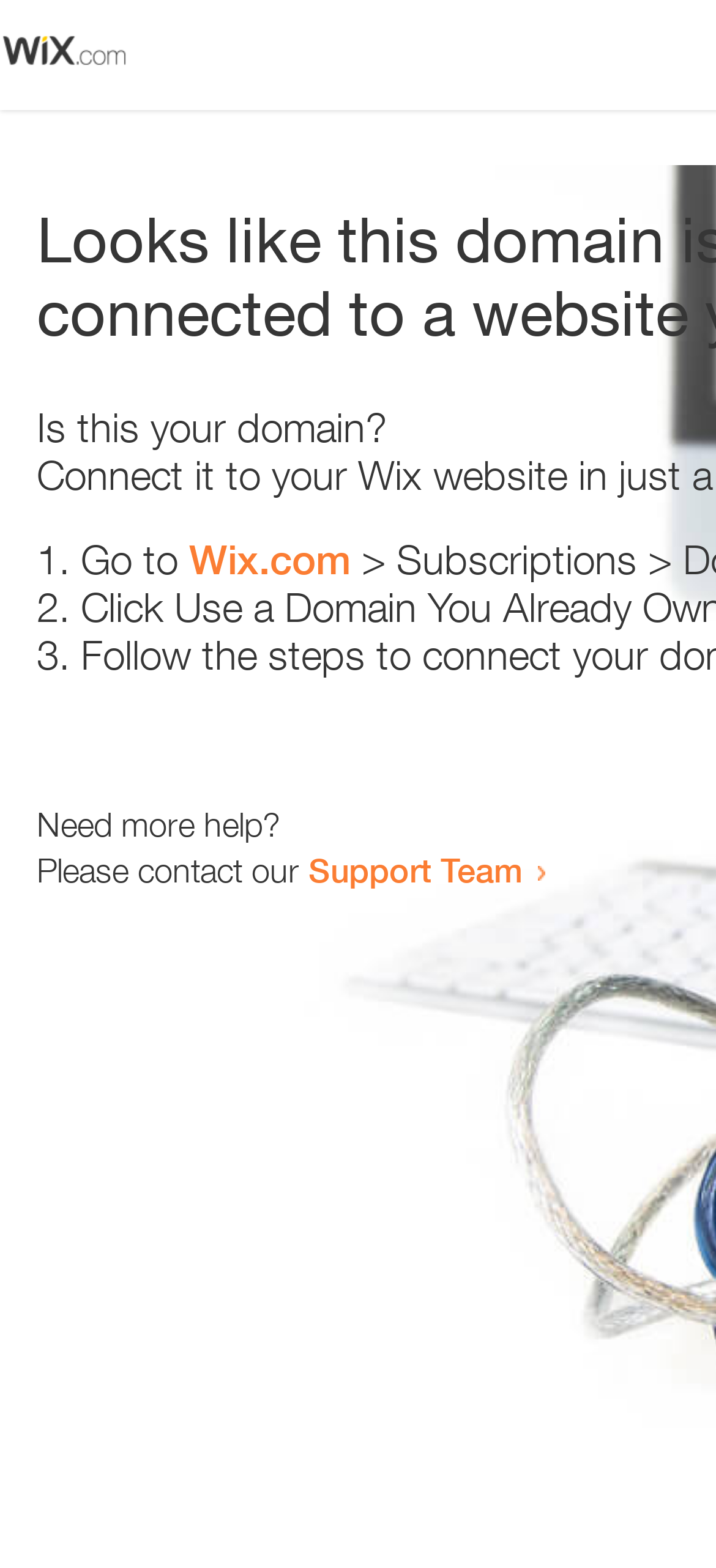Identify the bounding box of the UI element that matches this description: "Support Team".

[0.431, 0.542, 0.731, 0.567]